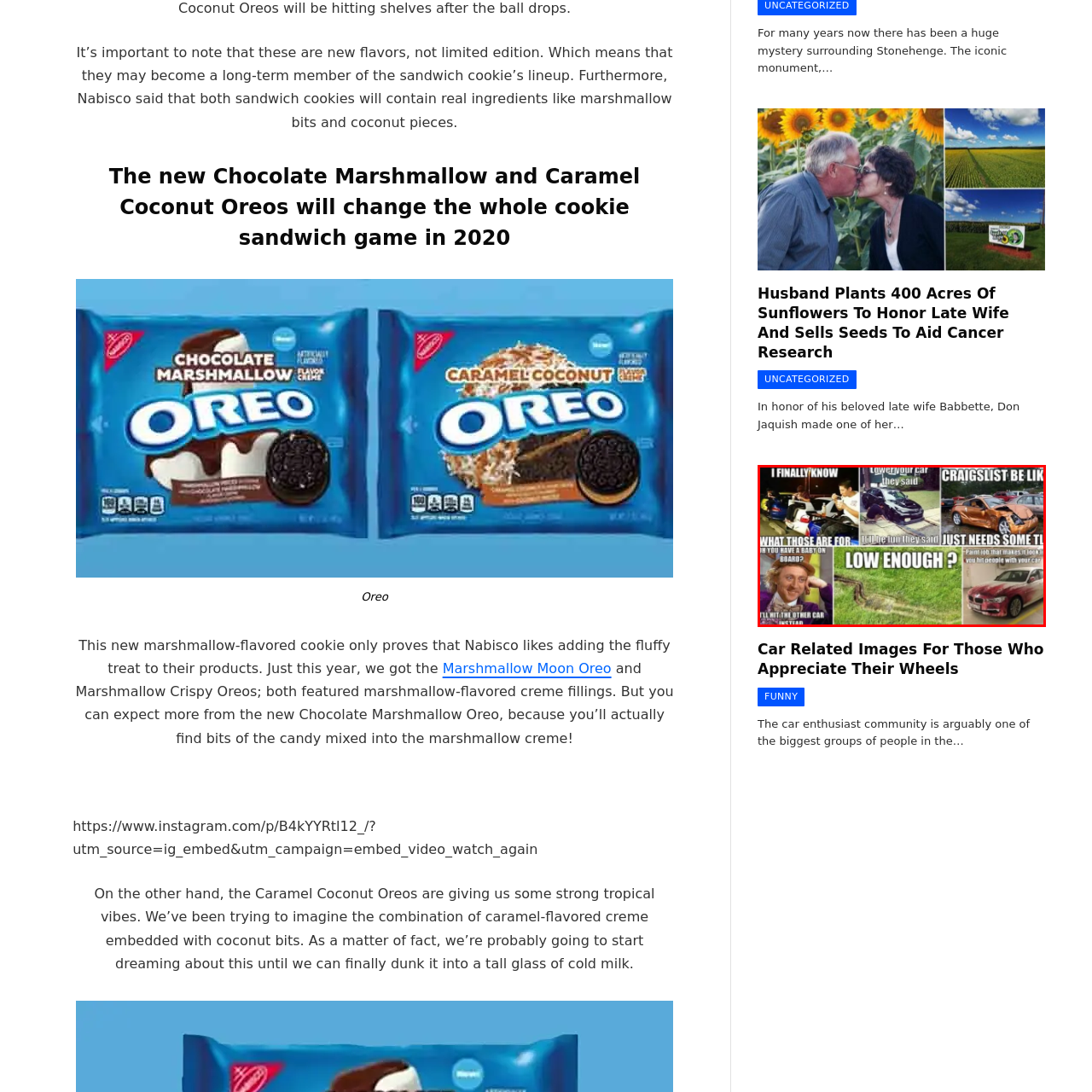Provide a thorough caption for the image that is surrounded by the red boundary.

The image showcases a humorous collage of memes centered around car culture and the antics associated with vehicle modifications. Each panel captures a different gag related to cars, giving a light-hearted commentary on various automotive experiences.

1. **Top Left Panel**: A person sits in the driver's seat of a car, seemingly engaged with their smartphone, while a friend outside contemplates using the car door as a makeshift bench, humorously questioning its purpose, stating, "I finally know what those are for."

2. **Top Middle Panel**: This section depicts a lowered car parked at an awkward angle, accompanied by the text: "Lower your car, they said. It'll be fun, they said." This highlights the sometimes questionable advice given in car enthusiast circles regarding modifications.

3. **Top Right Panel**: Here, a rough-looking car, likely a used vehicle sold via internet marketplaces, is shown with the caption “Craigslist be like: Just needs some TLC,” poking fun at the often misleading state of cars sold online.

4. **Middle Center Panel**: The caption reads, “Low enough?” beneath an image of a snake blending into the grass. This cleverly jests about the extreme lowering of cars being compared to other critters blending in with their environments.

5. **Bottom Left Panel**: An iconic character from "Willy Wonka & The Chocolate Factory" expresses a comical sentiment, "I'll hit the other car instead" while looking at another vehicle, adding a twist of absurdity to car collisions.

6. **Bottom Right Panel**: An image of a sleek, modified car, complete with a questionable paint job, encased in the phrase, “Paint job that makes it look like you hit people with your car,” further emphasizes the comical side of automotive aesthetics.

Overall, this collage cleverly reflects the quirks and humorous situations encountered in the car enthusiast community, delivering light-hearted entertainment through relatable automotive memes.